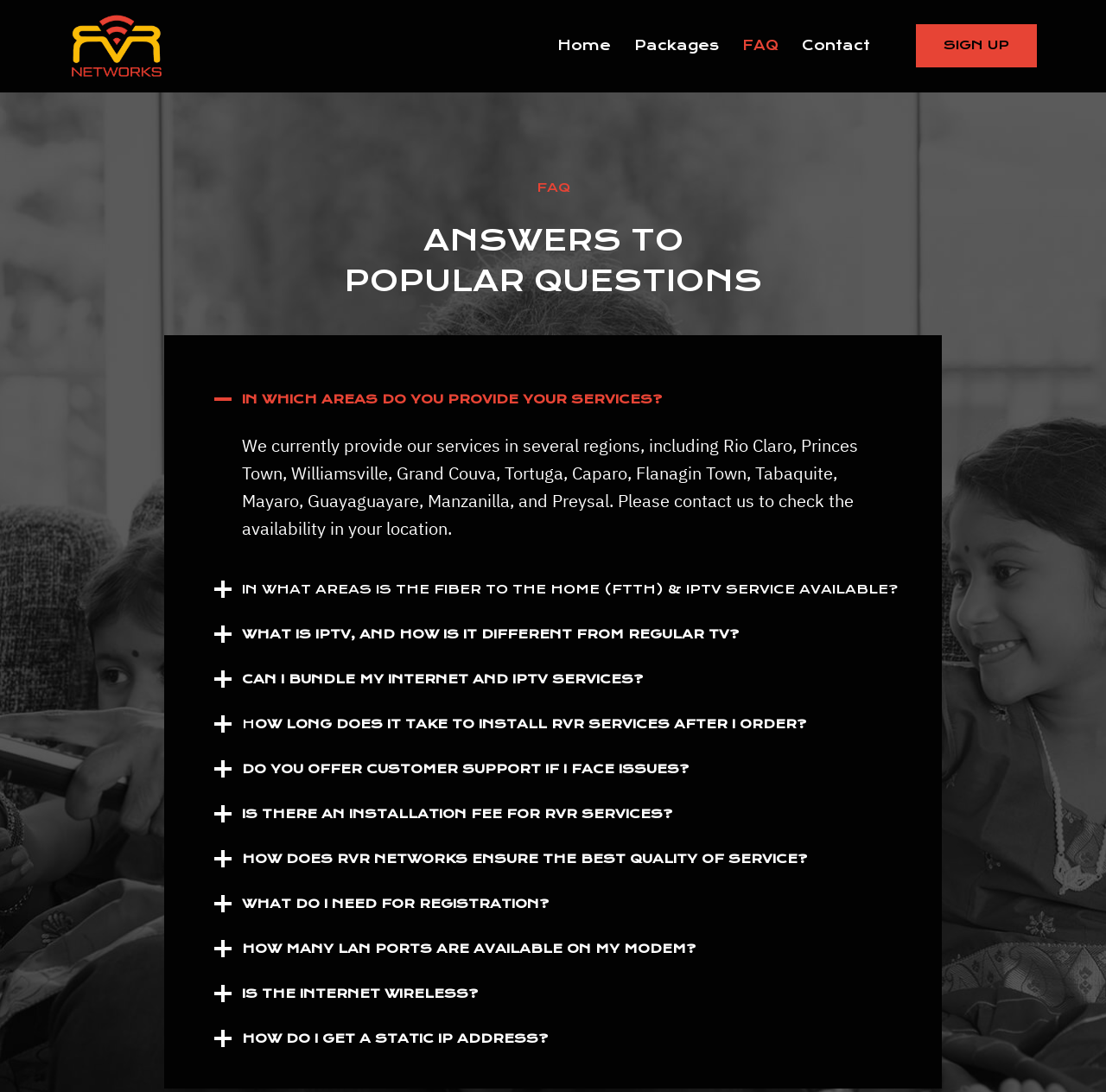Describe every aspect of the webpage comprehensively.

The webpage is about RVR Networks' FAQ section. At the top left, there is a logo of RVR Networks. Below the logo, there is a primary navigation menu with links to "Home", "Packages", "FAQ", and "Contact". On the top right, there is a "SIGN UP" link.

The main content of the page is divided into sections with headings. The first heading is "FAQ" and the second heading is "ANSWERS TO POPULAR QUESTIONS". Below these headings, there are several accordion-style buttons with questions related to RVR Networks' services. The first button is expanded, and it answers the question "IN WHICH AREAS DO YOU PROVIDE YOUR SERVICES?" with a list of regions including Rio Claro, Princes Town, and others. The other buttons are collapsed, but they have questions such as "IN WHAT AREAS IS THE FIBER TO THE HOME (FTTH) & IPTV SERVICE AVAILABLE?", "WHAT IS IPTV, AND HOW IS IT DIFFERENT FROM REGULAR TV?", and others.

There are 11 buttons in total, each with a question related to RVR Networks' services. The buttons are arranged vertically, with the first button at the top and the last button at the bottom.